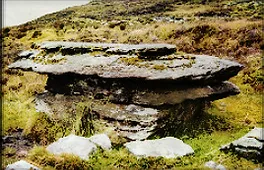Provide a short answer to the following question with just one word or phrase: What is the significance of the Shehy Beg Mass Rock?

Site for religious gatherings